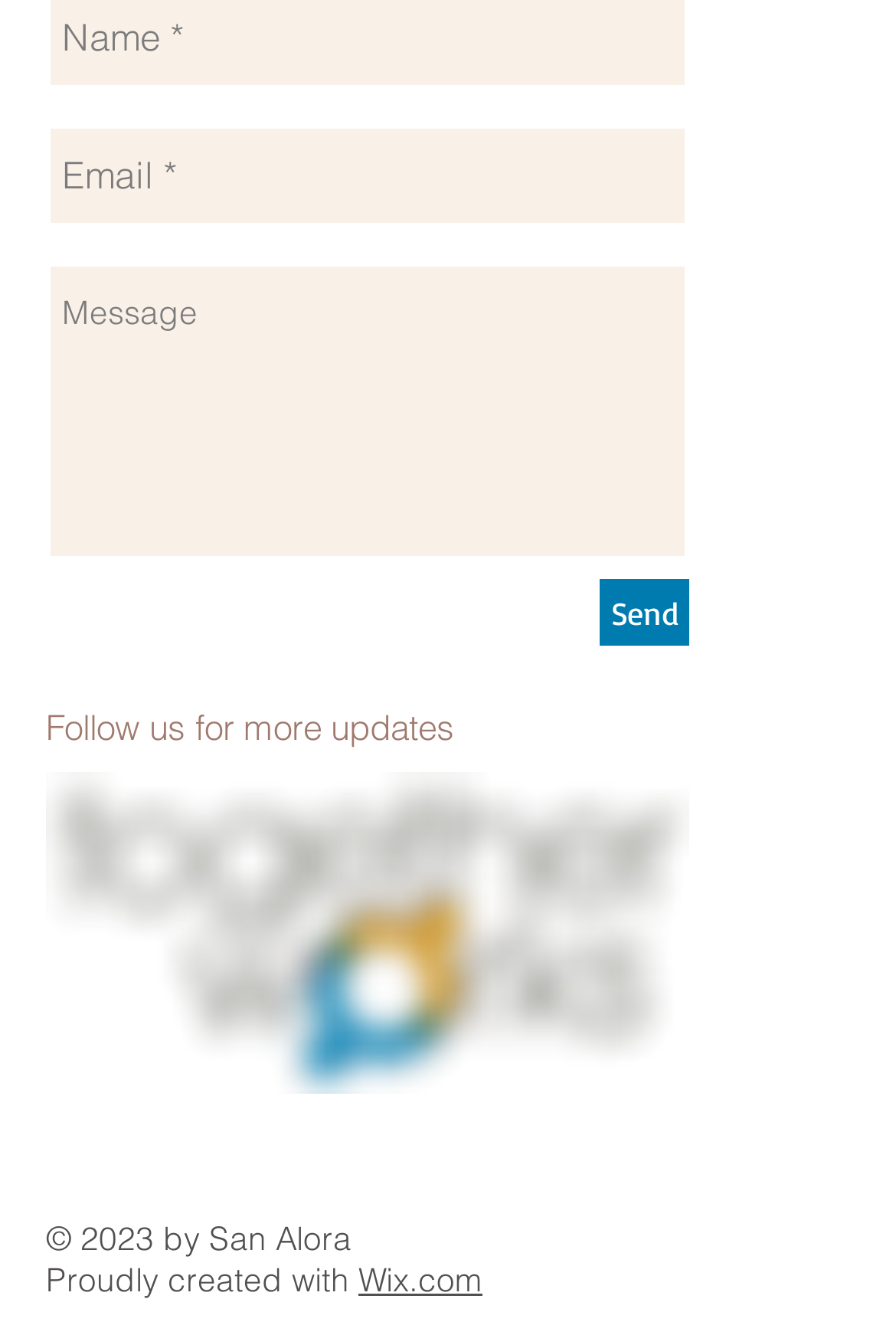Answer this question using a single word or a brief phrase:
What is the theme of the image on the page?

Adoption counseling